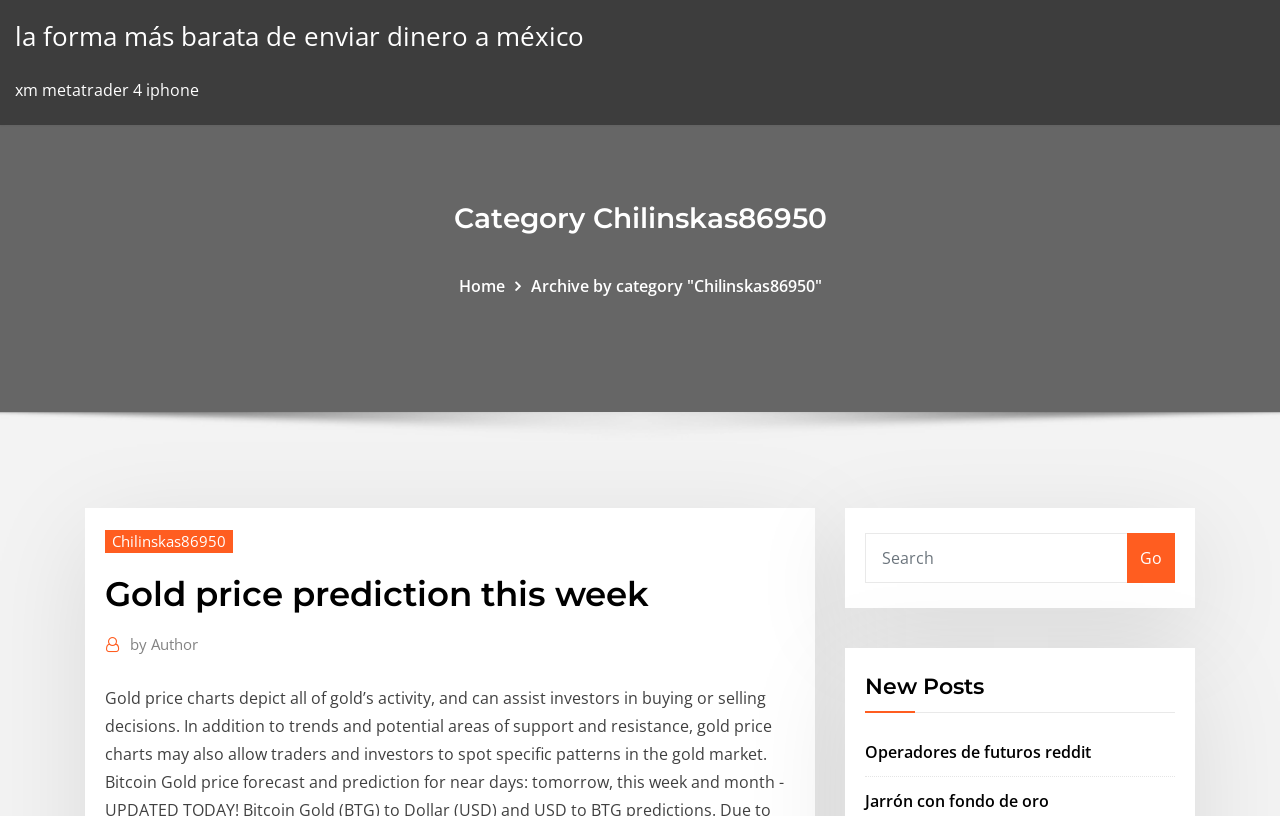Pinpoint the bounding box coordinates of the area that must be clicked to complete this instruction: "View gold price charts".

[0.082, 0.842, 0.603, 0.937]